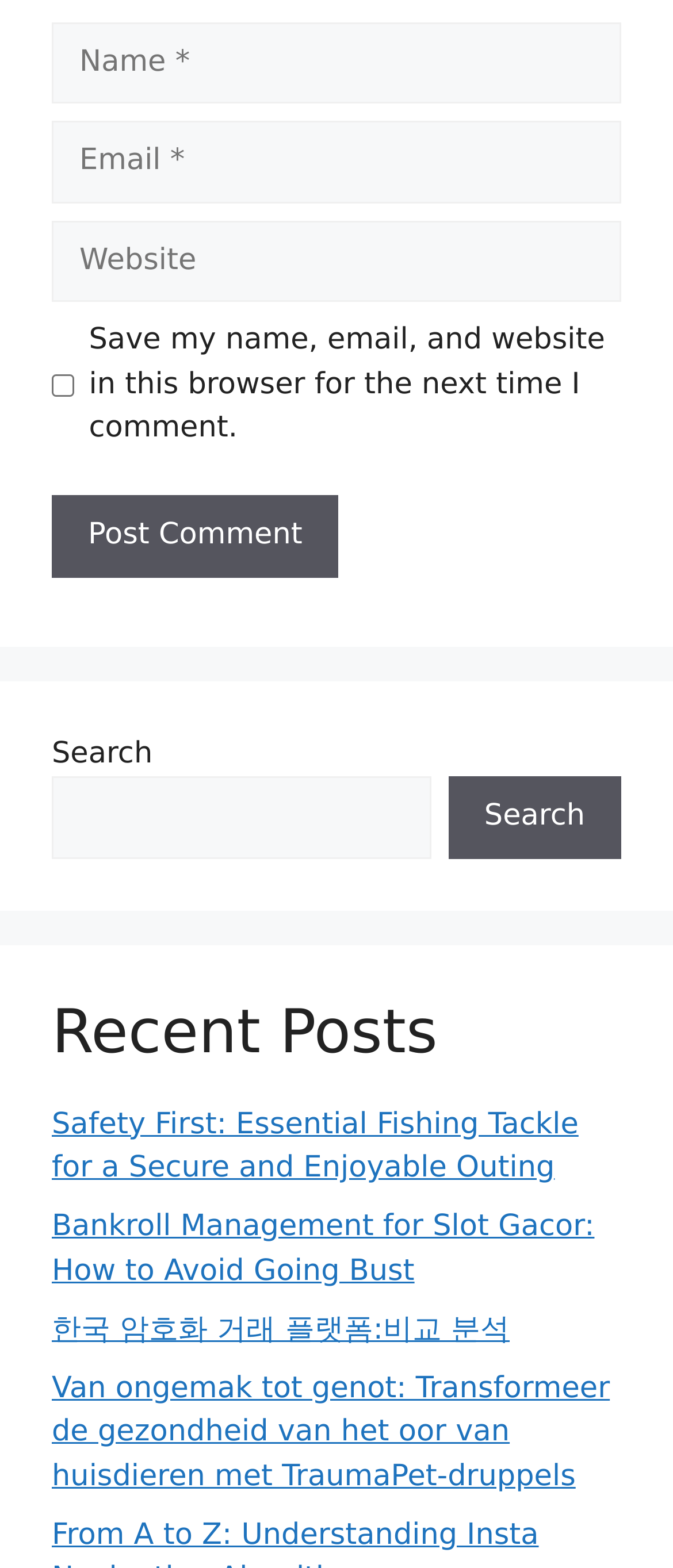Please determine the bounding box coordinates of the section I need to click to accomplish this instruction: "Check the option to save your information".

[0.077, 0.239, 0.11, 0.253]